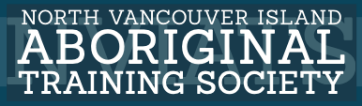What is the typography style used in the logo?
By examining the image, provide a one-word or phrase answer.

bold, white